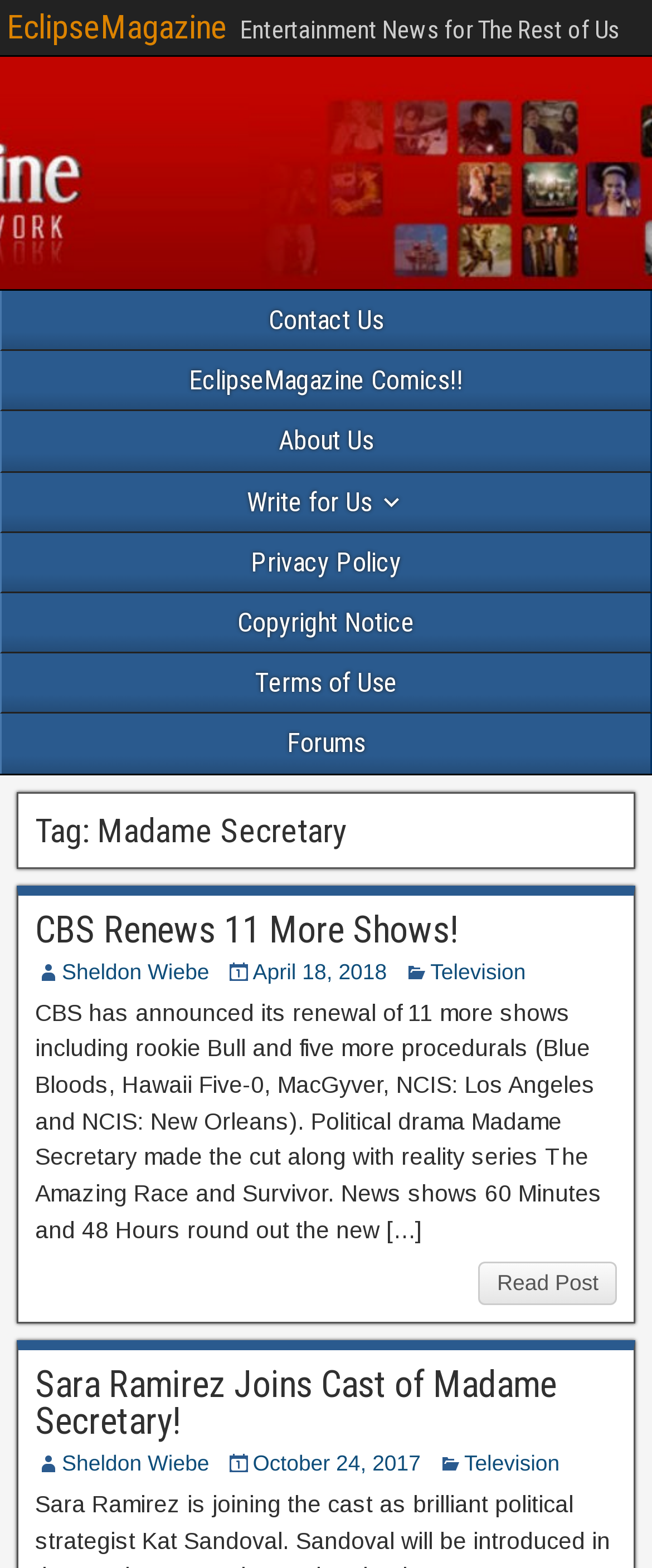Identify the bounding box coordinates for the region of the element that should be clicked to carry out the instruction: "Go to the forums". The bounding box coordinates should be four float numbers between 0 and 1, i.e., [left, top, right, bottom].

[0.003, 0.455, 0.997, 0.493]